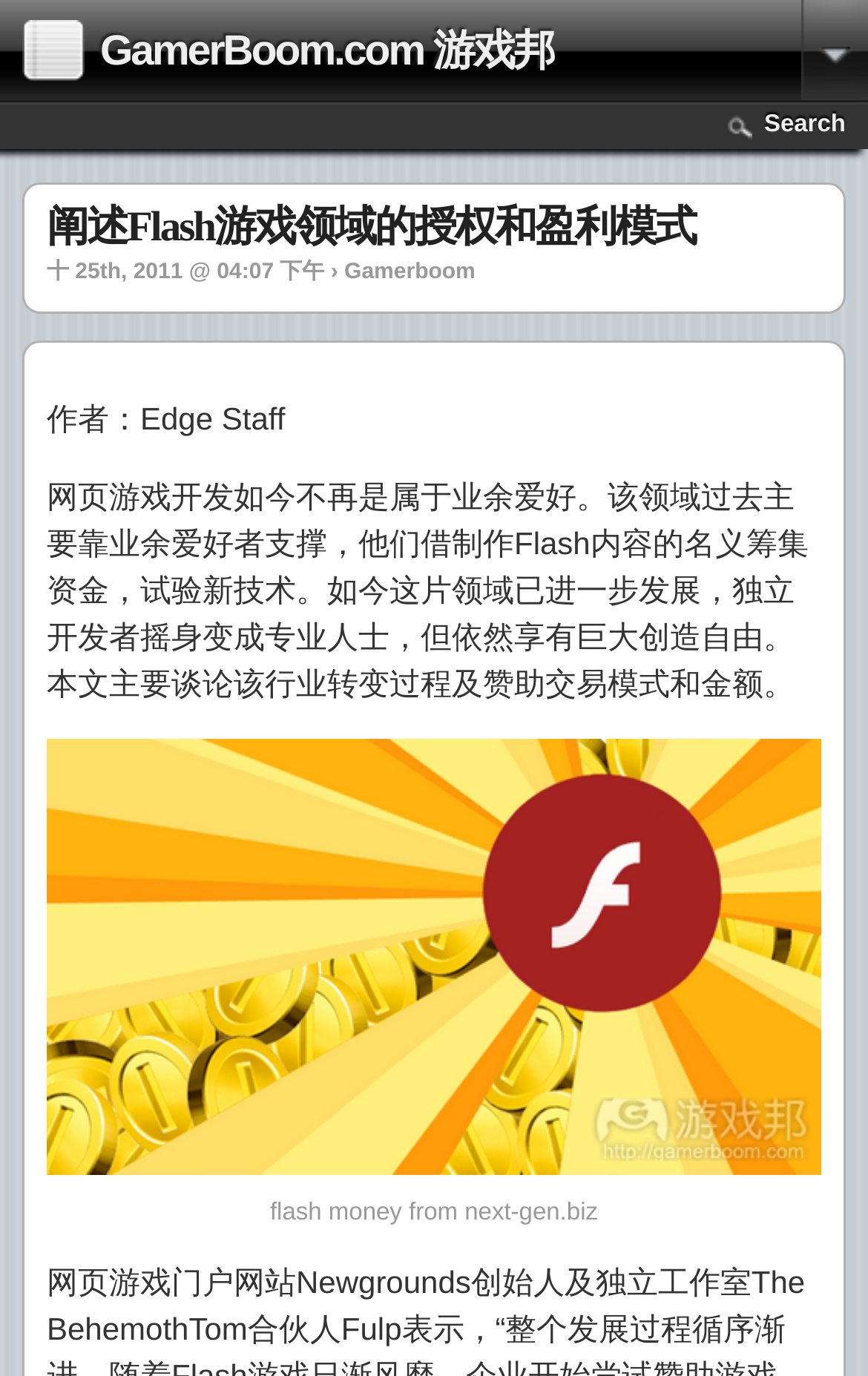Describe all the visual and textual components of the webpage comprehensively.

The webpage is an article discussing the evolution of the Flash game industry, specifically the shift from amateur developers to professional ones. At the top left of the page, there is a logo image of "GamerBoom.com 游戏邦" with a corresponding link. Next to it, there is a search link. On the top right, there is a link with no text.

Below the logo, there is a title link "阐述Flash游戏领域的授权和盈利模式" which takes up most of the width of the page. Underneath the title, there is a date and time stamp "十 25th, 2011 @ 04:07 下午 › Gamerboom" followed by the author's name "Edge Staff".

The main content of the article is a long paragraph that summarizes the transformation of the Flash game industry, from amateur developers to professional ones, and how they have gained creative freedom. The text is positioned at the top center of the page, spanning about two-thirds of the page width.

At the bottom of the page, there is a link "flash money from next-gen.biz" with a corresponding image. The image is positioned slightly above the link, taking up about half of the page width.